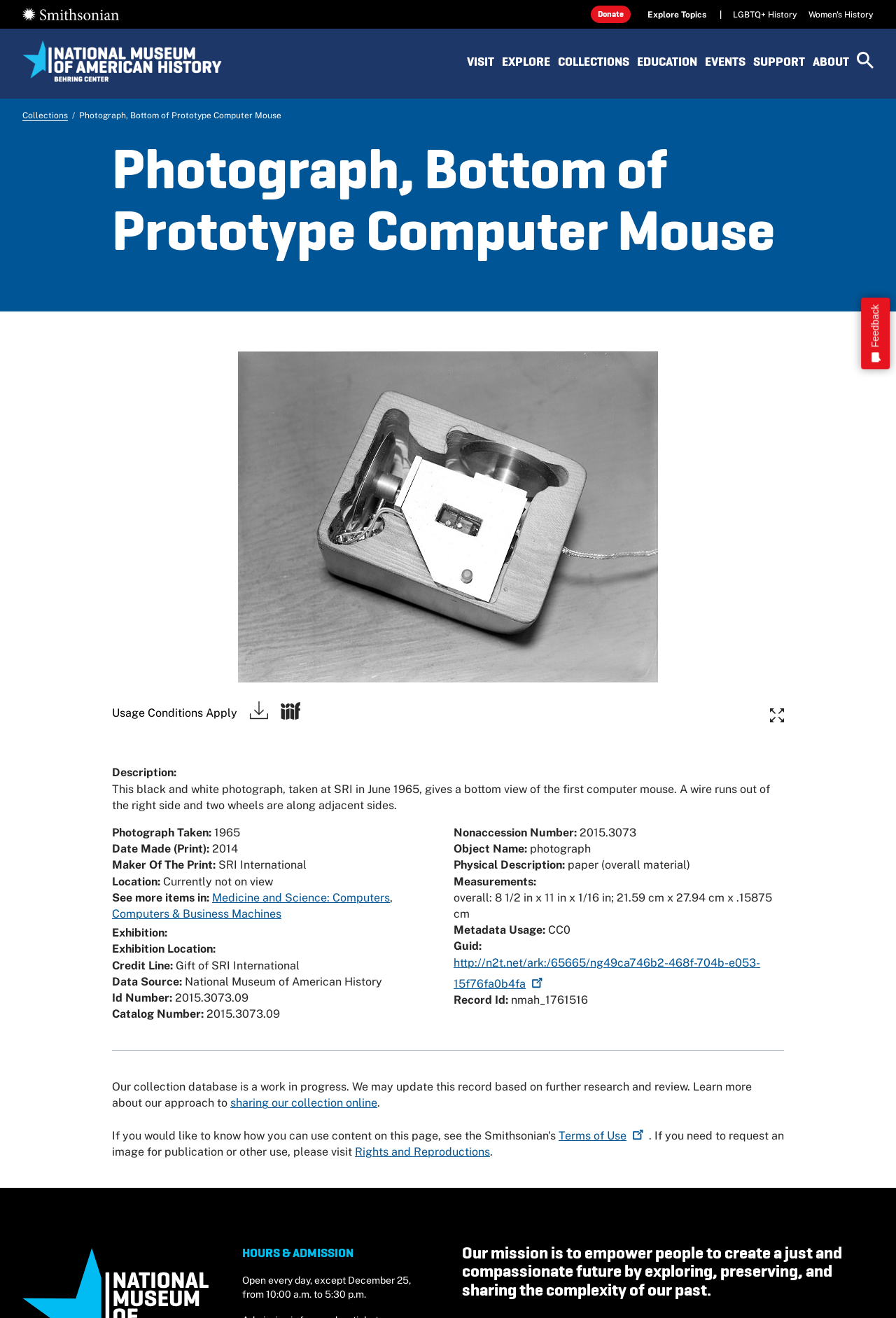Pinpoint the bounding box coordinates of the area that should be clicked to complete the following instruction: "Click to view image". The coordinates must be given as four float numbers between 0 and 1, i.e., [left, top, right, bottom].

[0.125, 0.266, 0.875, 0.519]